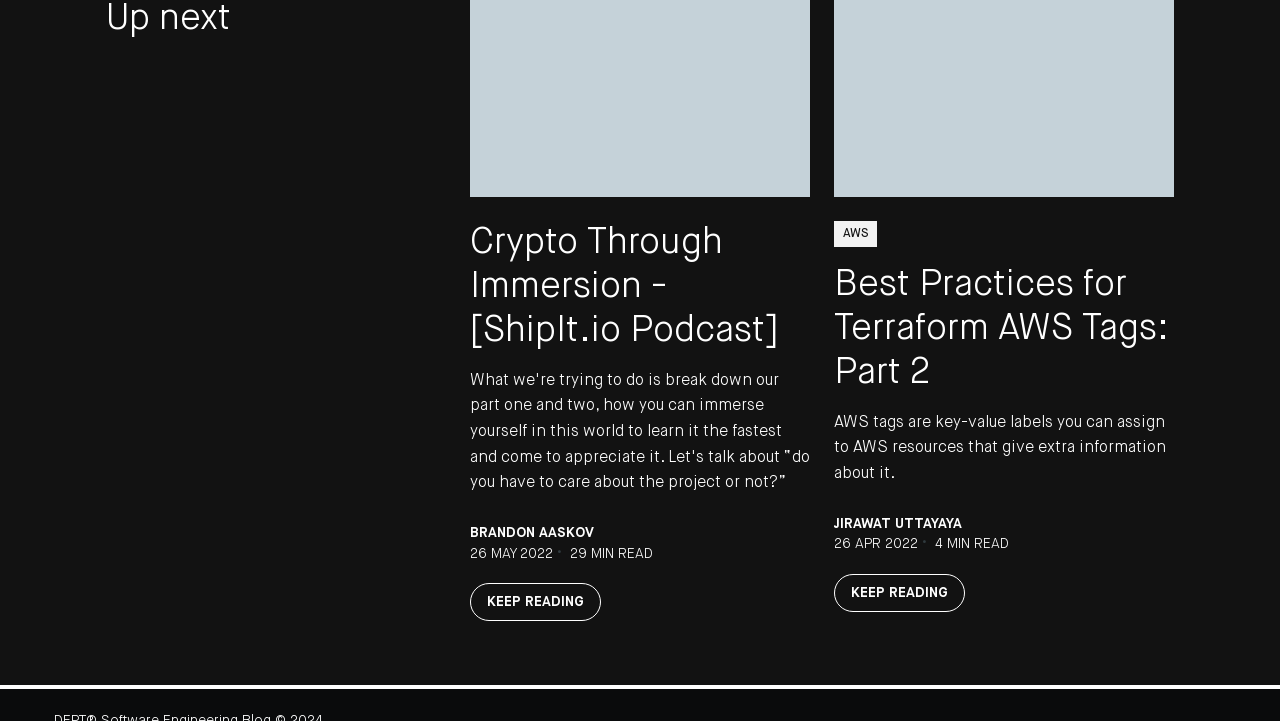Please provide a comprehensive response to the question below by analyzing the image: 
How many articles are on this page?

I counted the number of article sections on the page, each with a heading, author, and read time. There are two such sections, so I concluded that there are 2 articles on this page.